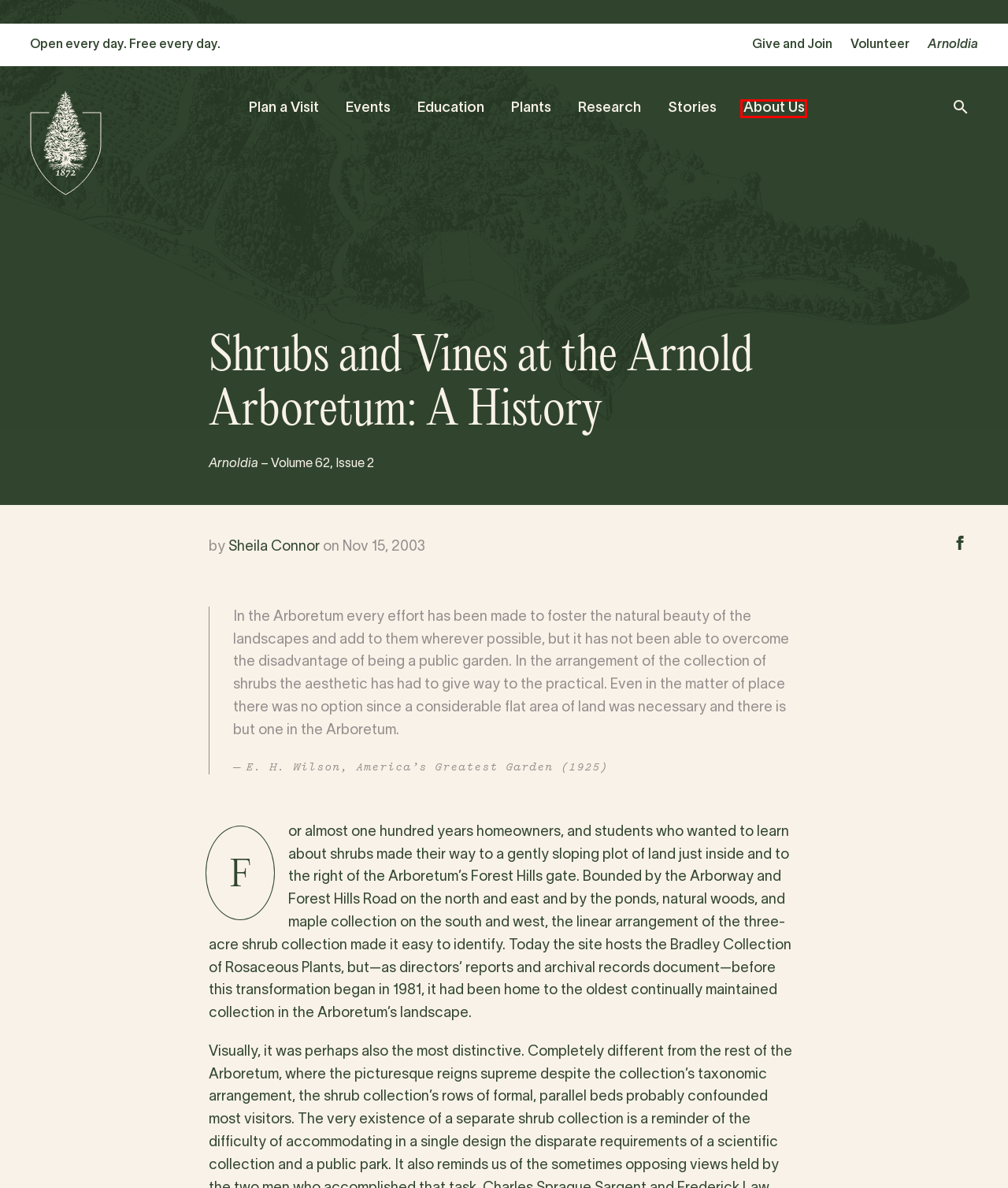Observe the webpage screenshot and focus on the red bounding box surrounding a UI element. Choose the most appropriate webpage description that corresponds to the new webpage after clicking the element in the bounding box. Here are the candidates:
A. Volunteer Opportunities - Arnold Arboretum | Arnold Arboretum
B. Give and Join - Arnold Arboretum | Arnold Arboretum
C. Plan a Visit - Arnold Arboretum | Arnold Arboretum
D. About Us - Arnold Arboretum | Arnold Arboretum
E. Education - Arnold Arboretum | Arnold Arboretum
F. Plants - Arnold Arboretum | Arnold Arboretum
G. Stories - Arnold Arboretum | Arnold Arboretum
H. Events - Arnold Arboretum | Arnold Arboretum

D